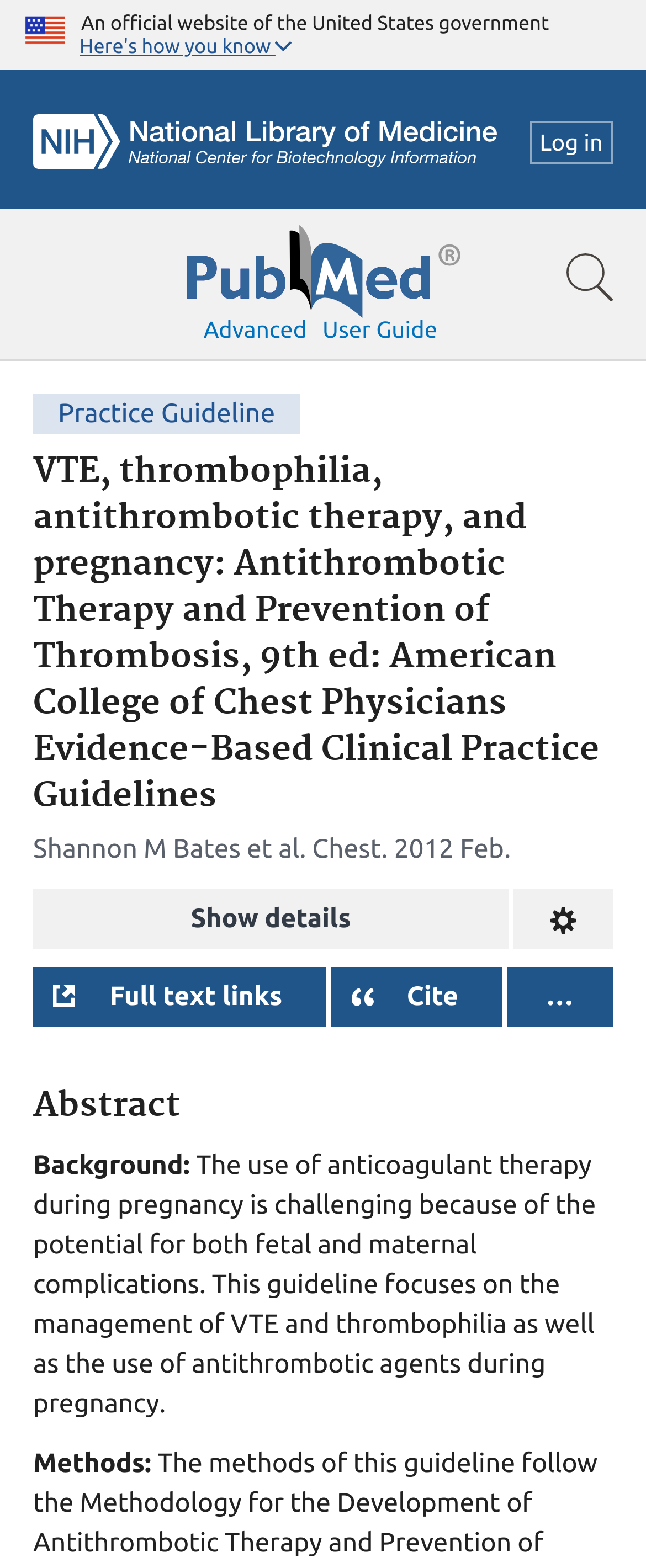Find the bounding box coordinates for the element that must be clicked to complete the instruction: "View the user guide". The coordinates should be four float numbers between 0 and 1, indicated as [left, top, right, bottom].

[0.499, 0.202, 0.677, 0.219]